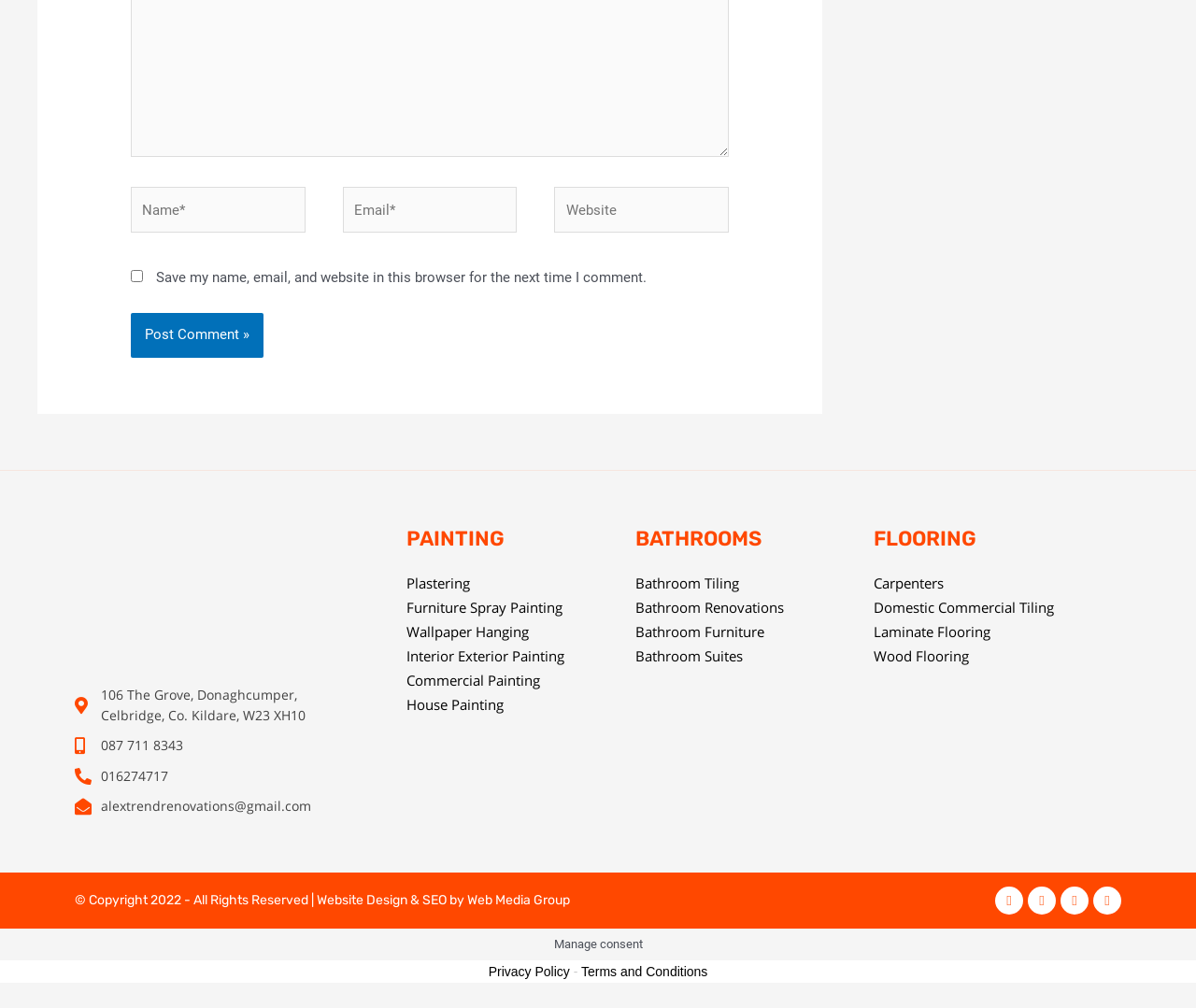How can users contact the company?
Use the image to answer the question with a single word or phrase.

Phone, Email